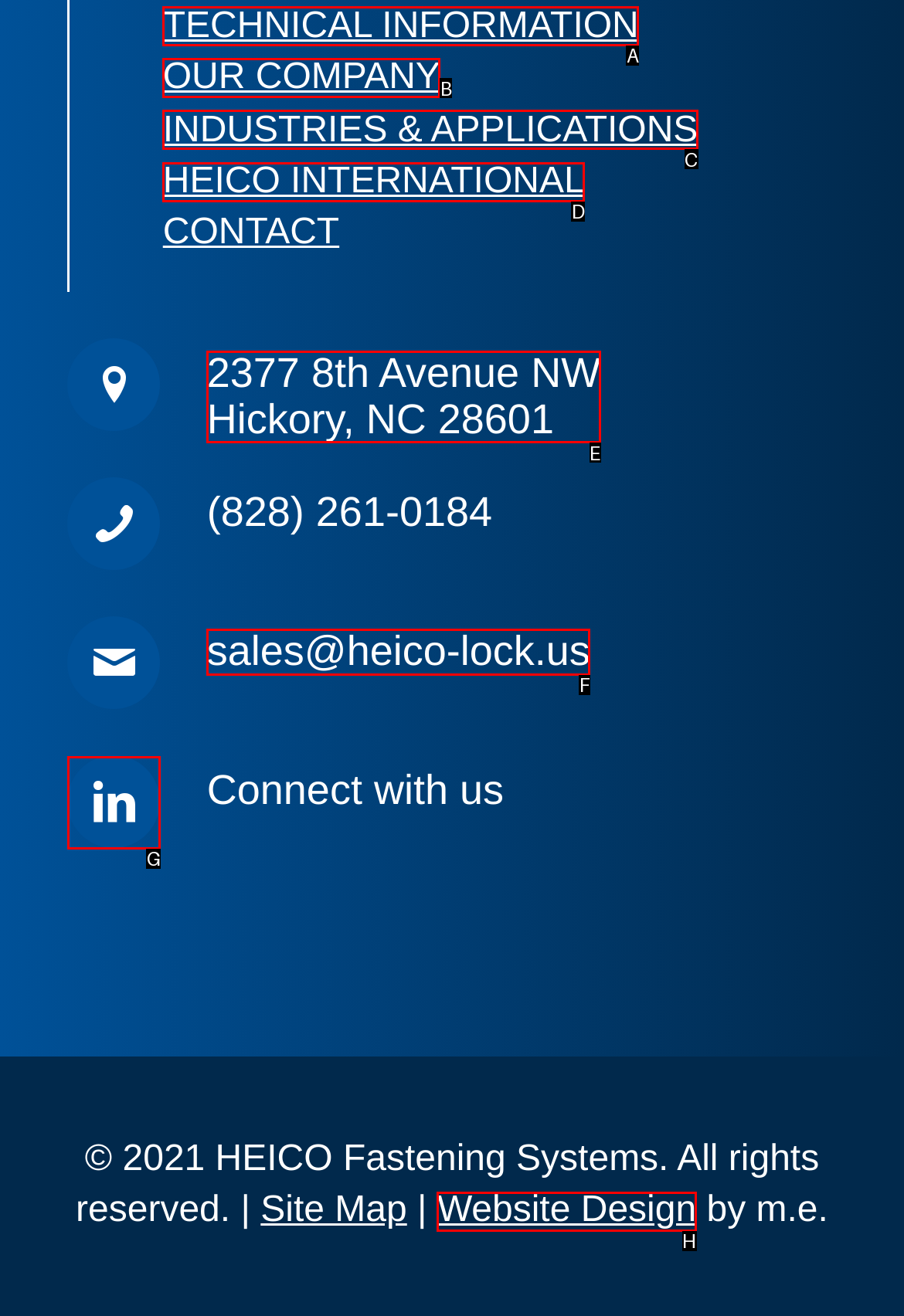Determine which HTML element best fits the description: INDUSTRIES & APPLICATIONS
Answer directly with the letter of the matching option from the available choices.

C